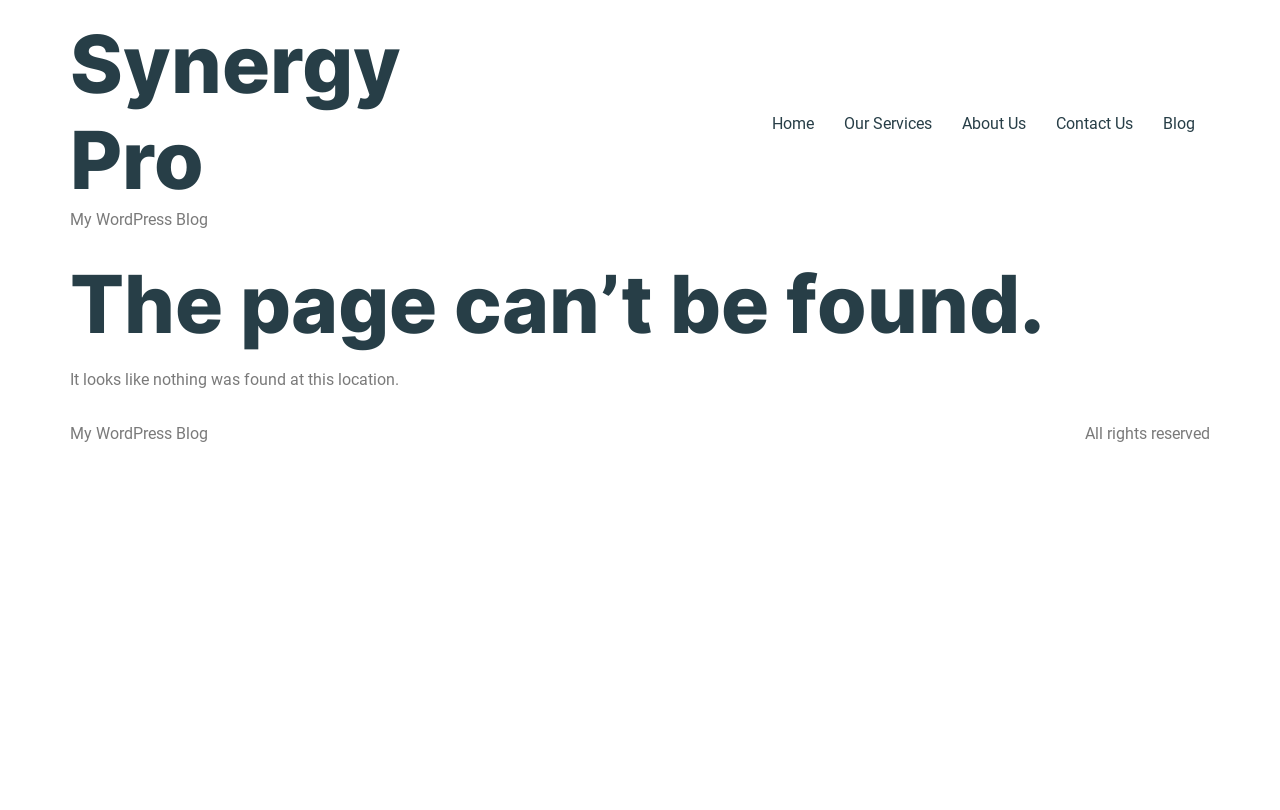Find the bounding box of the UI element described as: "Contact Us". The bounding box coordinates should be given as four float values between 0 and 1, i.e., [left, top, right, bottom].

[0.813, 0.128, 0.897, 0.178]